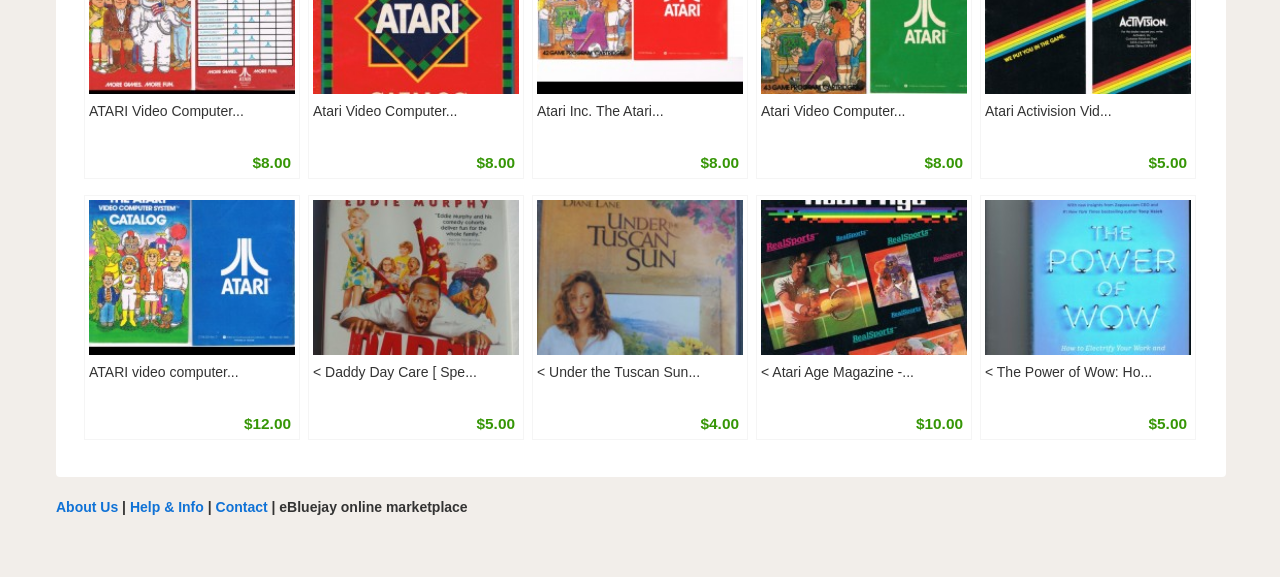From the webpage screenshot, predict the bounding box of the UI element that matches this description: "Help & Info".

[0.102, 0.865, 0.159, 0.893]